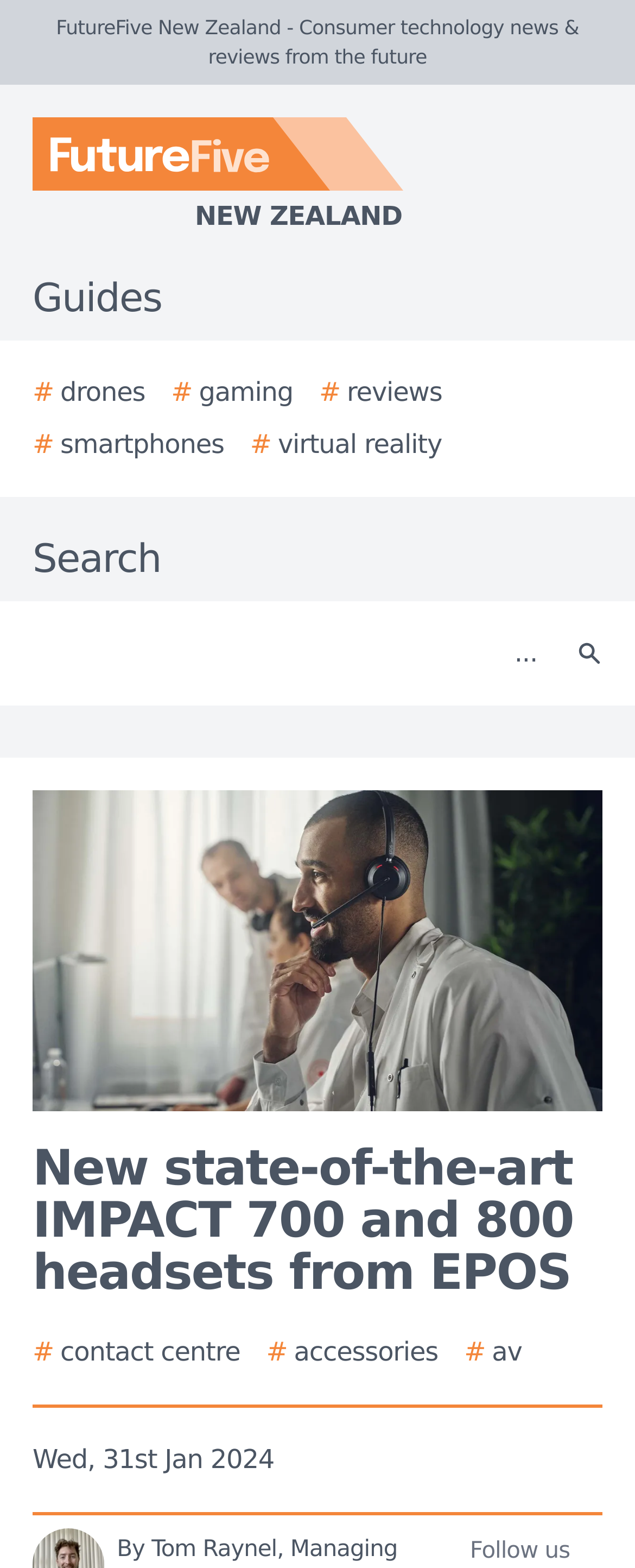Please provide a brief answer to the question using only one word or phrase: 
How many links are listed at the bottom of the webpage?

3